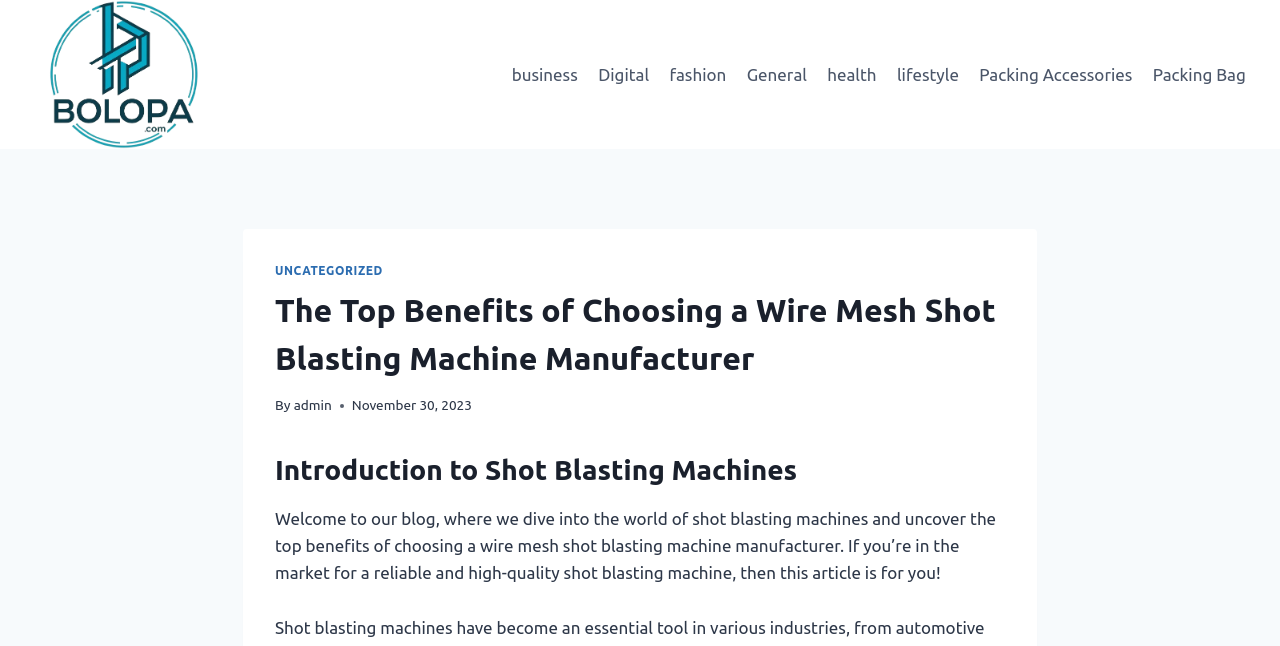Determine the bounding box coordinates of the clickable region to execute the instruction: "Search for something". The coordinates should be four float numbers between 0 and 1, denoted as [left, top, right, bottom].

None